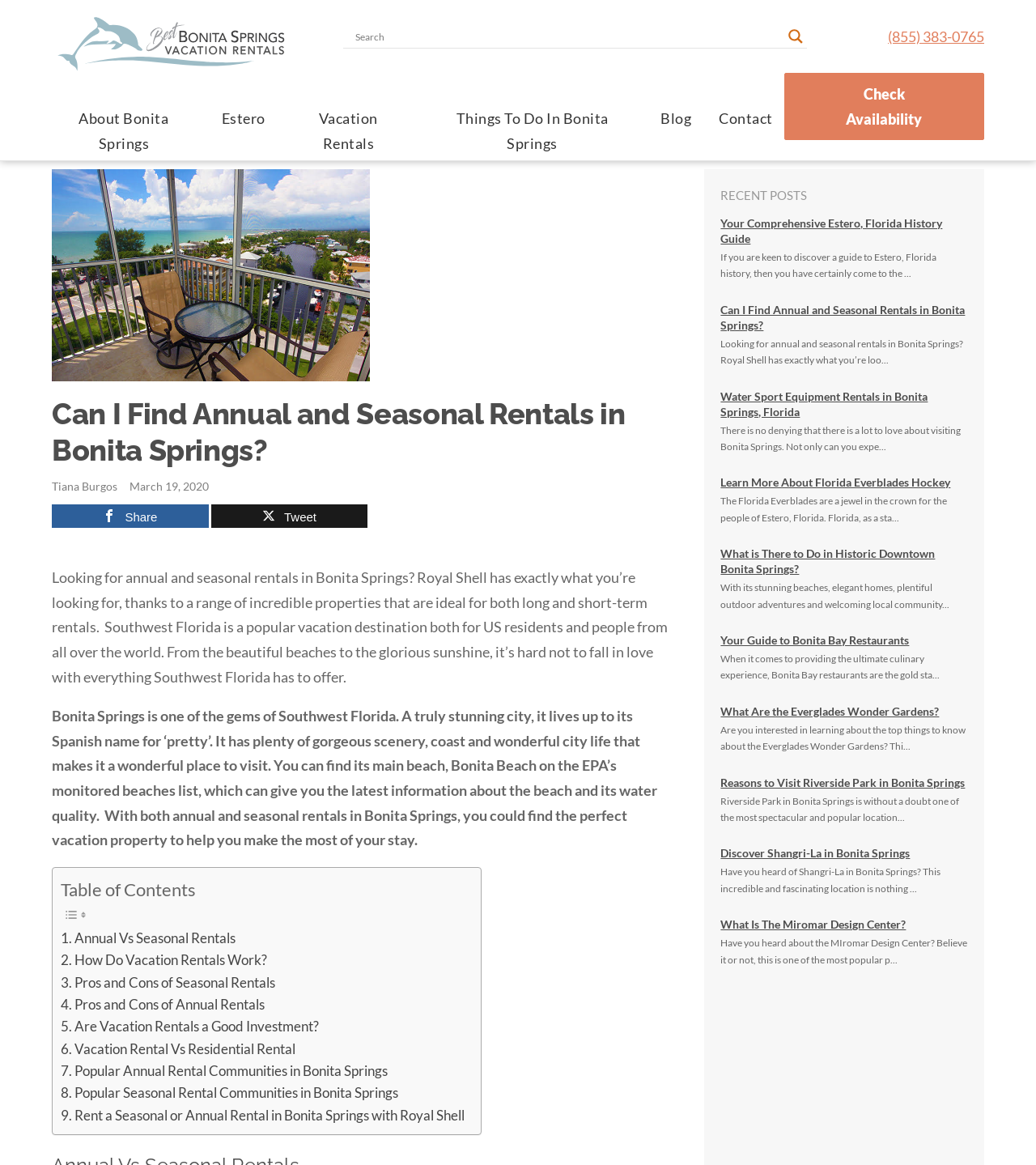What is the principal heading displayed on the webpage?

Can I Find Annual and Seasonal Rentals in Bonita Springs?